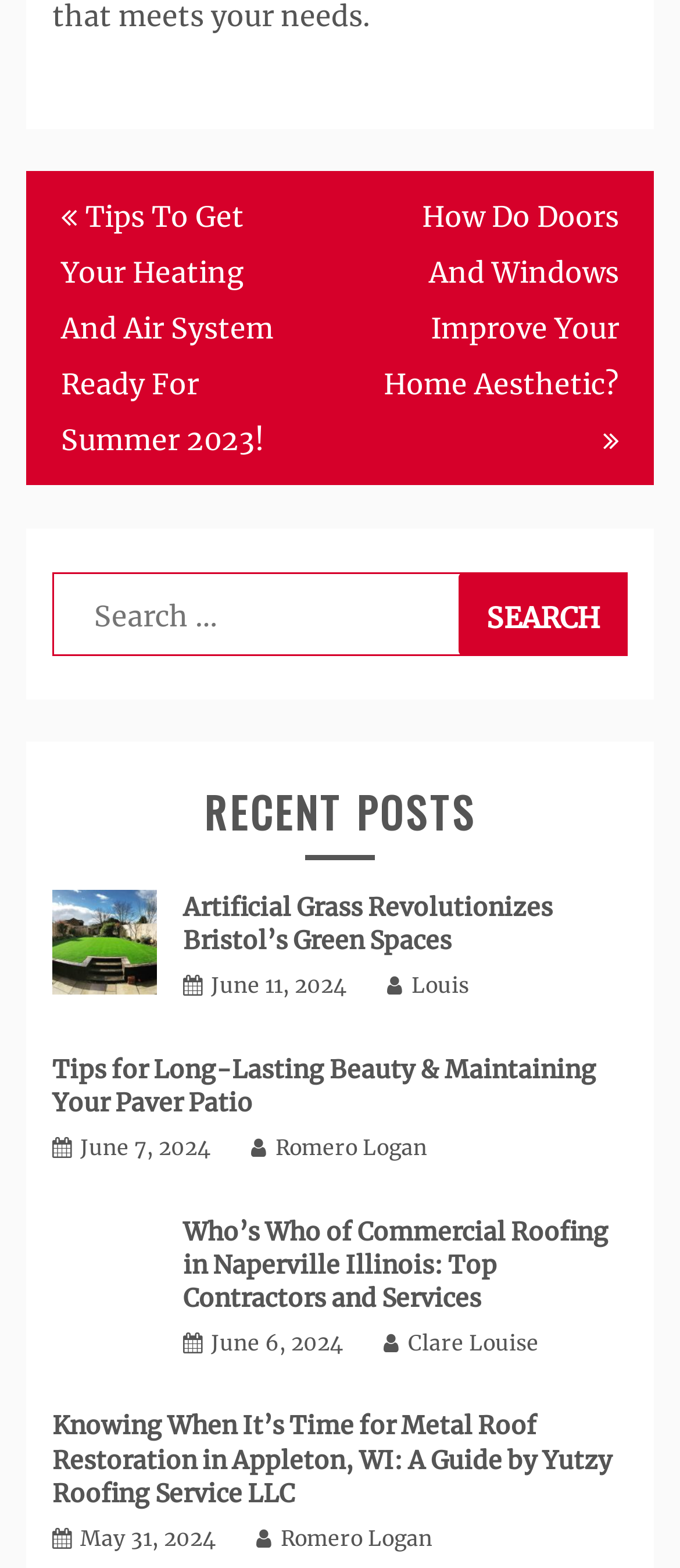Pinpoint the bounding box coordinates for the area that should be clicked to perform the following instruction: "Read the post about heating and air system".

[0.038, 0.109, 0.5, 0.309]